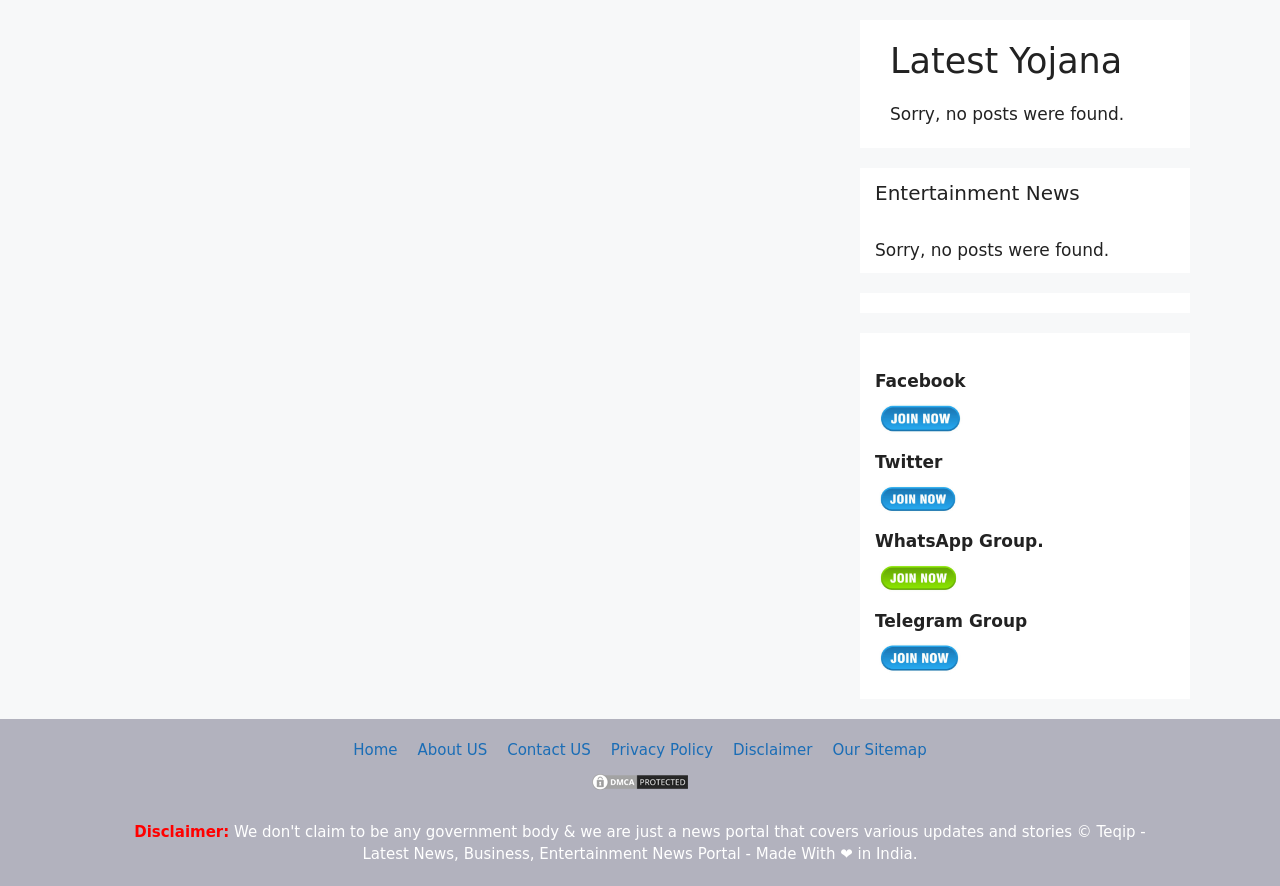What is the purpose of the DMCA.com Protection Status link?
We need a detailed and exhaustive answer to the question. Please elaborate.

The DMCA.com Protection Status link is likely to provide information about the website's protection status, indicating that the website is protected by DMCA.com.